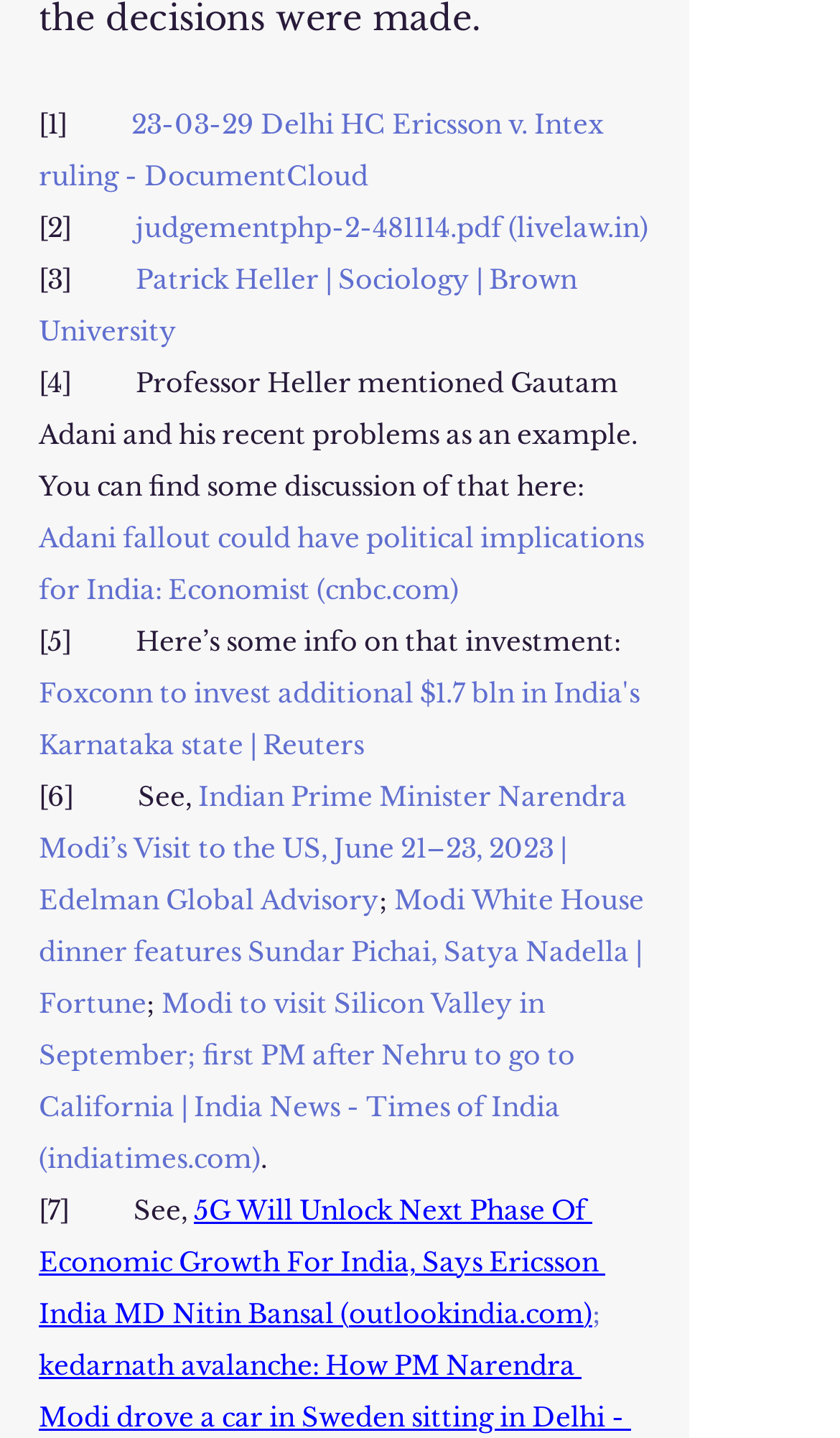Identify the bounding box coordinates for the element you need to click to achieve the following task: "Read the article about Adani fallout on CNBC". The coordinates must be four float values ranging from 0 to 1, formatted as [left, top, right, bottom].

[0.046, 0.357, 0.774, 0.423]